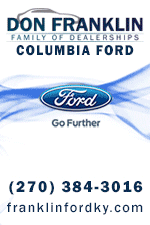Illustrate the image with a detailed caption.

The image showcases the advertisement for Don Franklin Family of Dealerships, specifically highlighting Columbia Ford. Prominently displayed at the top are the dealership's name "DON FRANKLIN" and the tagline "FAMILY OF DEALERSHIPS." The central portion features the iconic Ford logo alongside the slogan "Go Further," emphasizing the brand's commitment to quality and innovation. Contact information is provided at the bottom, listing the phone number (270) 384-3016, along with the website link "franklinfordky.com," encouraging viewers to reach out for more details or inquiries. The overall design integrates a sleek aesthetic, with blue and white colors that reflect trust and professionalism in the automotive industry.